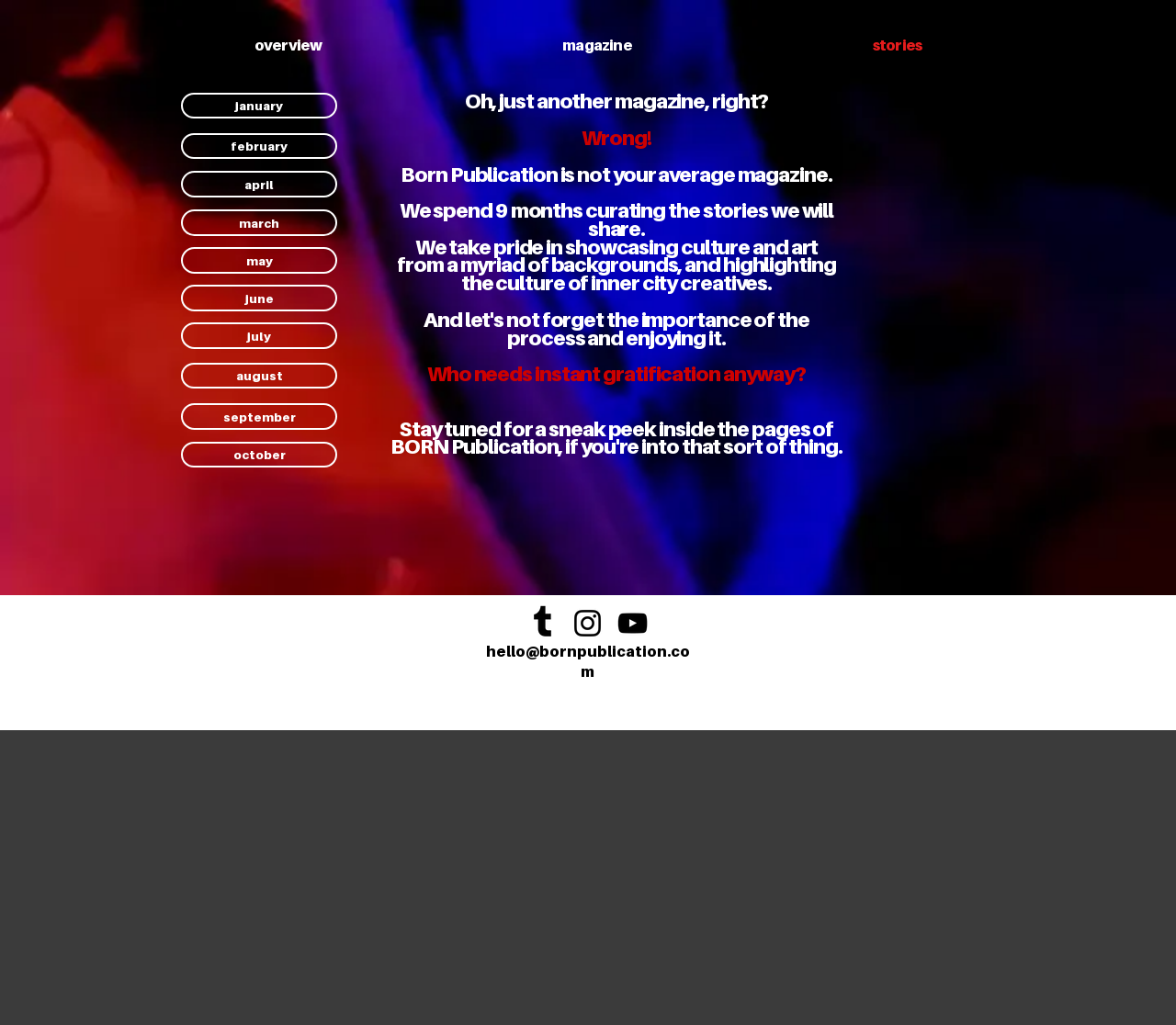What is the name of the publication?
Answer the question with detailed information derived from the image.

The name of the publication can be found in the heading element, which states 'Oh, just another magazine, right? Wrong! Born Publication is not your average magazine.'